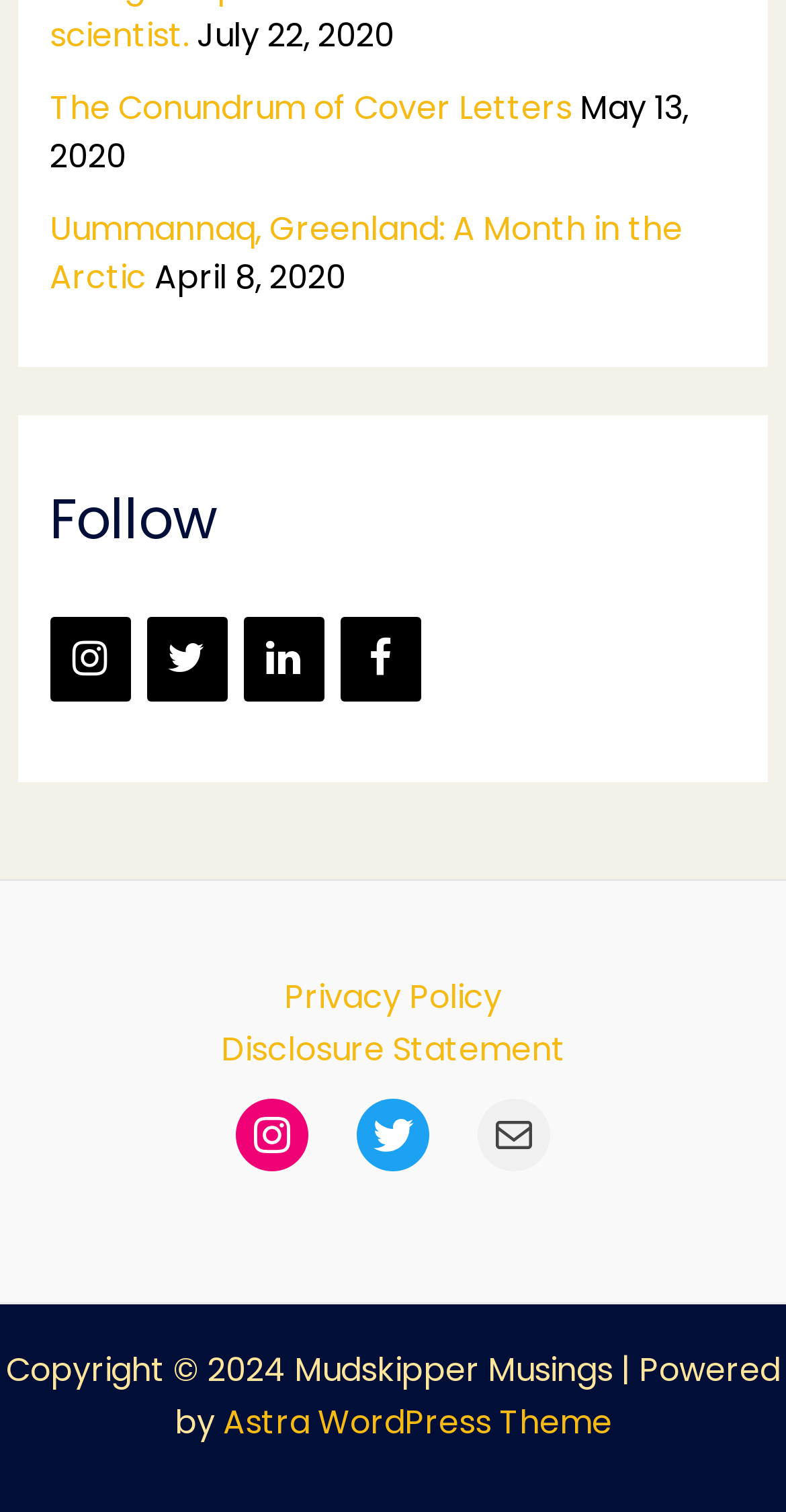Provide a short answer using a single word or phrase for the following question: 
How many articles are listed on the webpage?

3